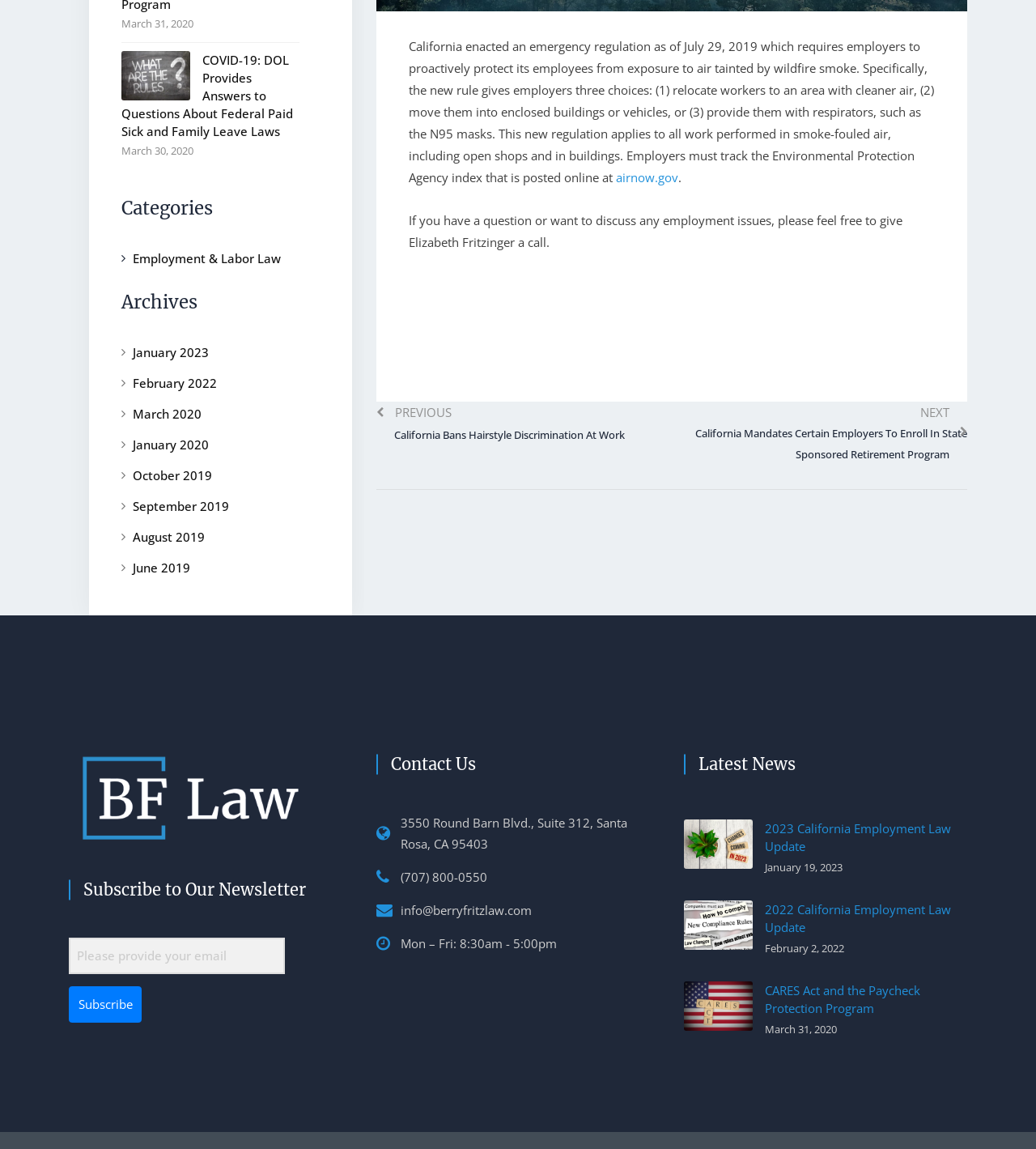What is the topic of the article?
Look at the screenshot and give a one-word or phrase answer.

California employment law